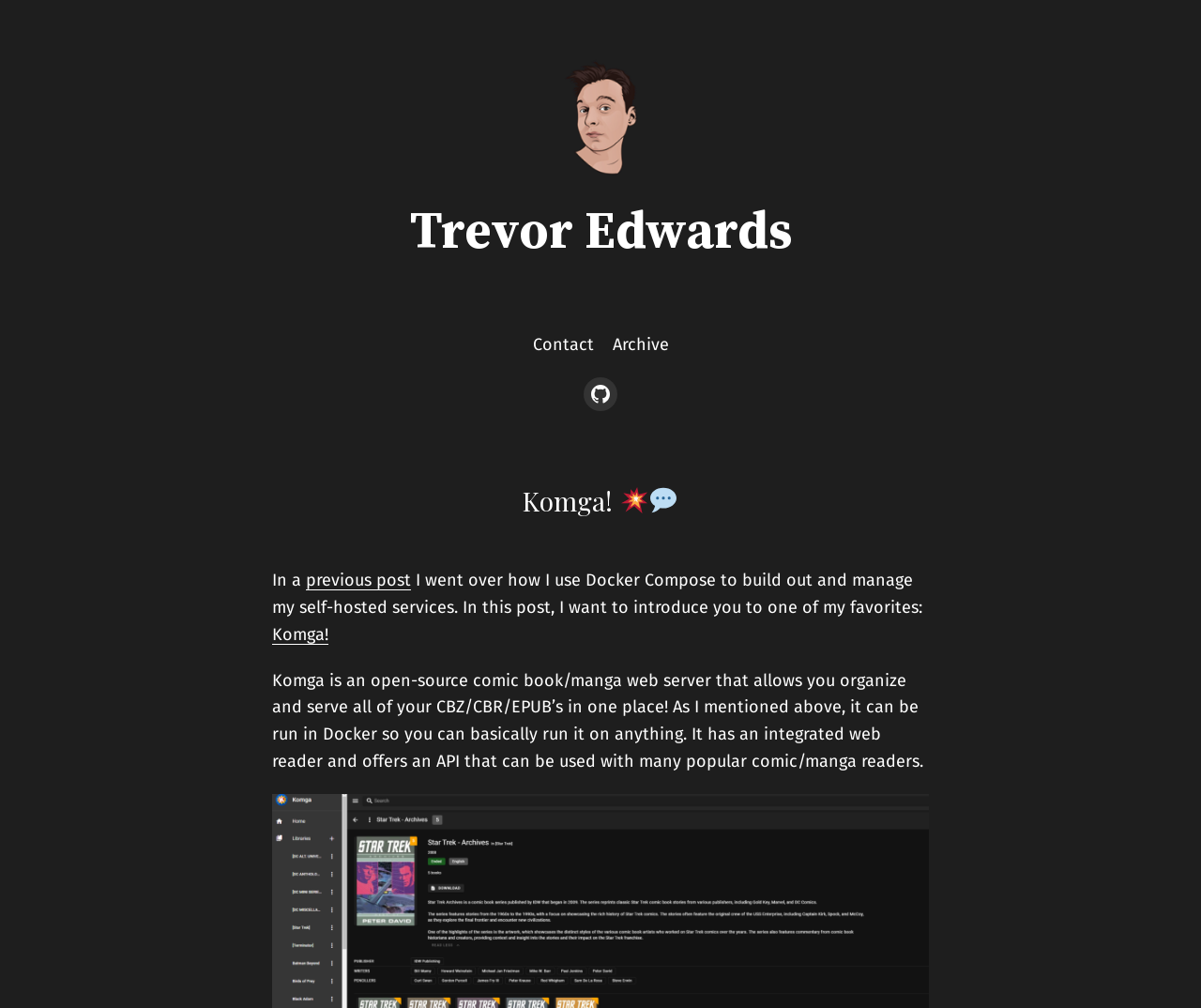What is the relation between the previous post and Docker Compose?
Look at the screenshot and respond with a single word or phrase.

The author used Docker Compose